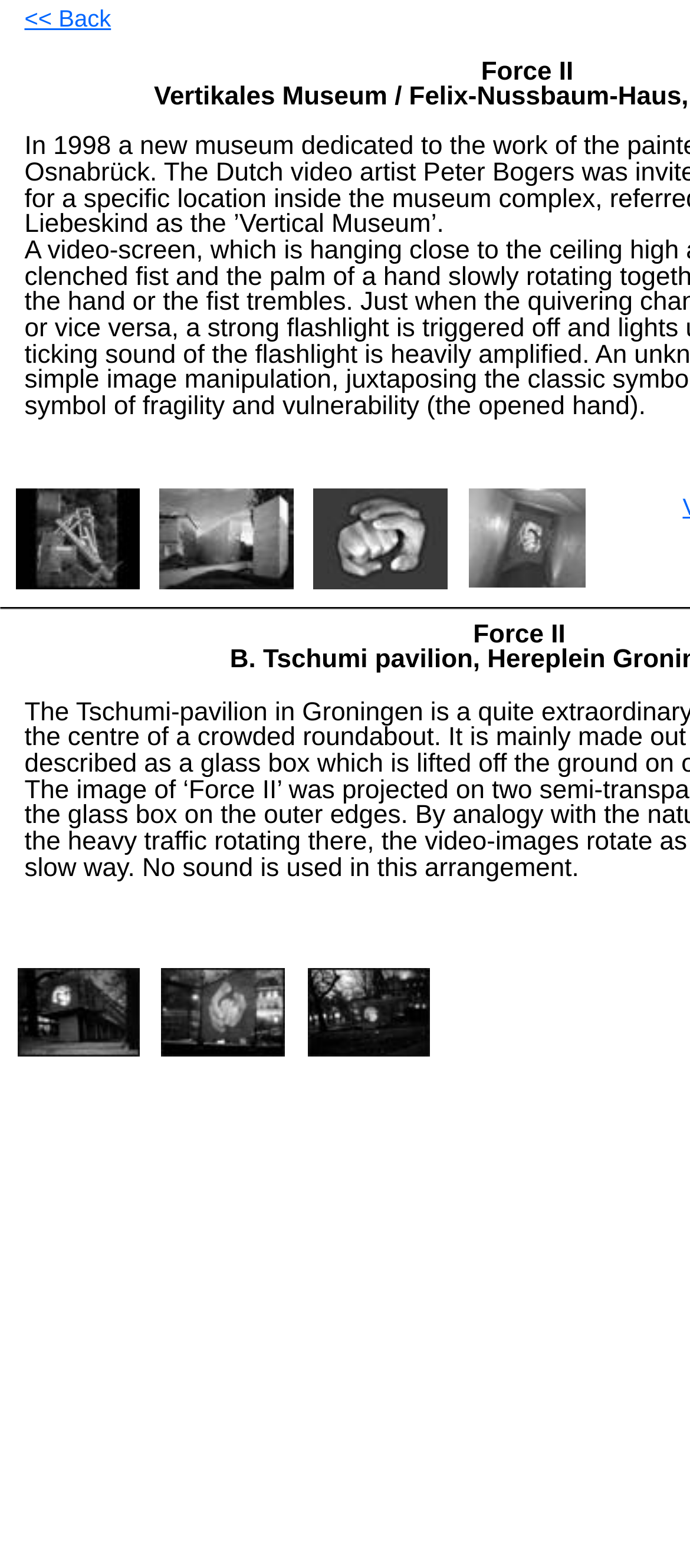Describe the entire webpage, focusing on both content and design.

The webpage has a title "Page Title" at the top. Below the title, there are five links arranged horizontally, each accompanied by an image. The links are evenly spaced and take up the majority of the width of the page. 

Above these links, there is a table with a single row and cell containing a link with the text "<< Back". This table is positioned at the top-left corner of the page.

At the bottom of the page, there are three more links, each accompanied by an image, arranged horizontally and spaced evenly apart. These links are positioned near the bottom of the page, with the images slightly above the links.